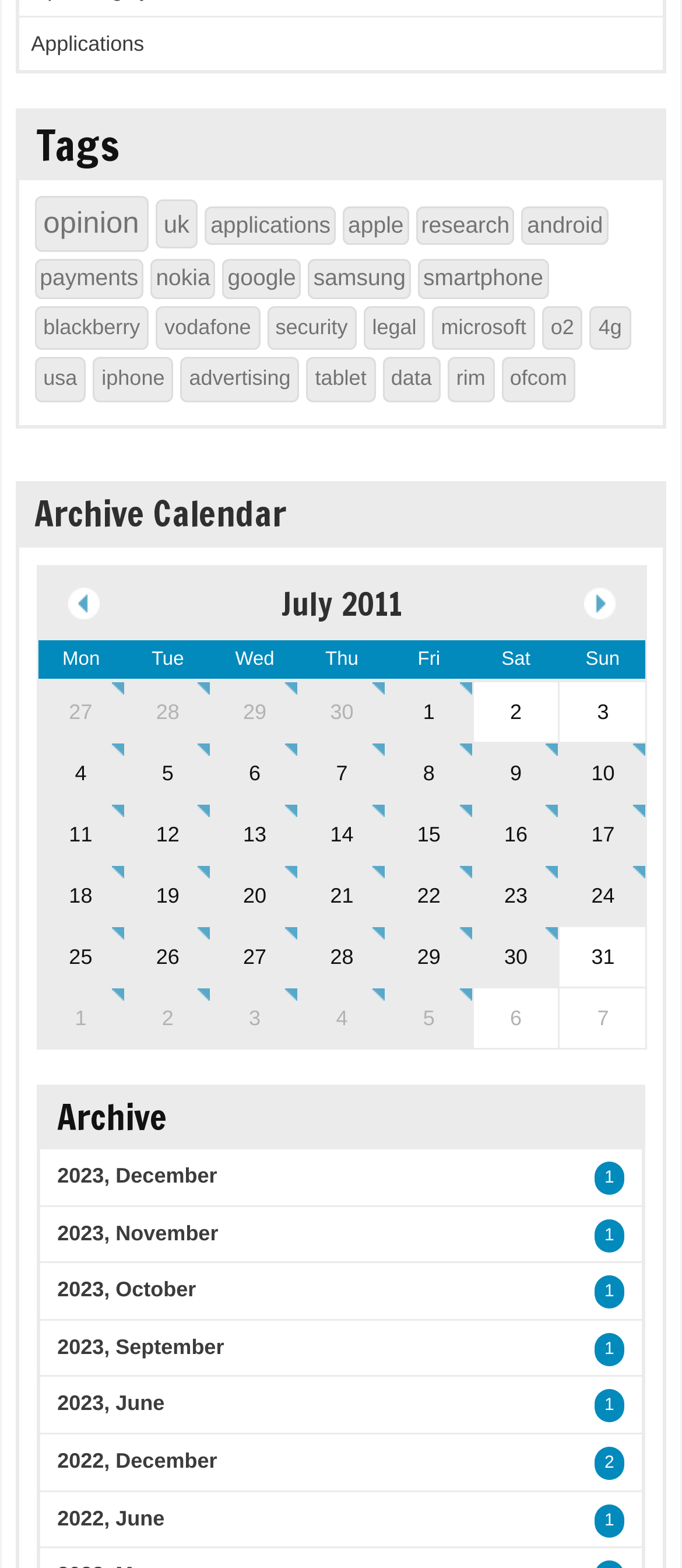Highlight the bounding box coordinates of the region I should click on to meet the following instruction: "Select the 'July 11' date".

[0.054, 0.513, 0.182, 0.552]